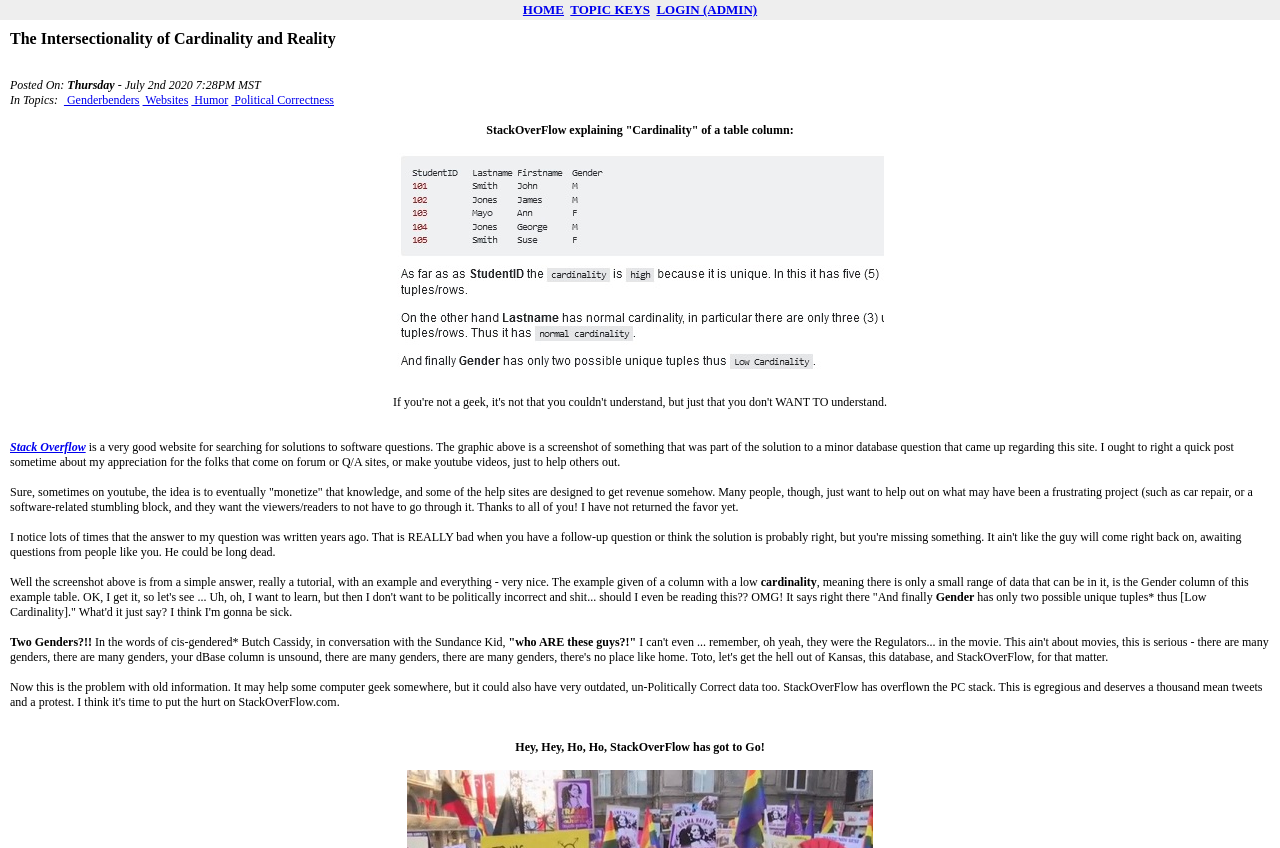Please identify the bounding box coordinates of the area that needs to be clicked to fulfill the following instruction: "Click on LOGIN (ADMIN)."

[0.513, 0.002, 0.592, 0.02]